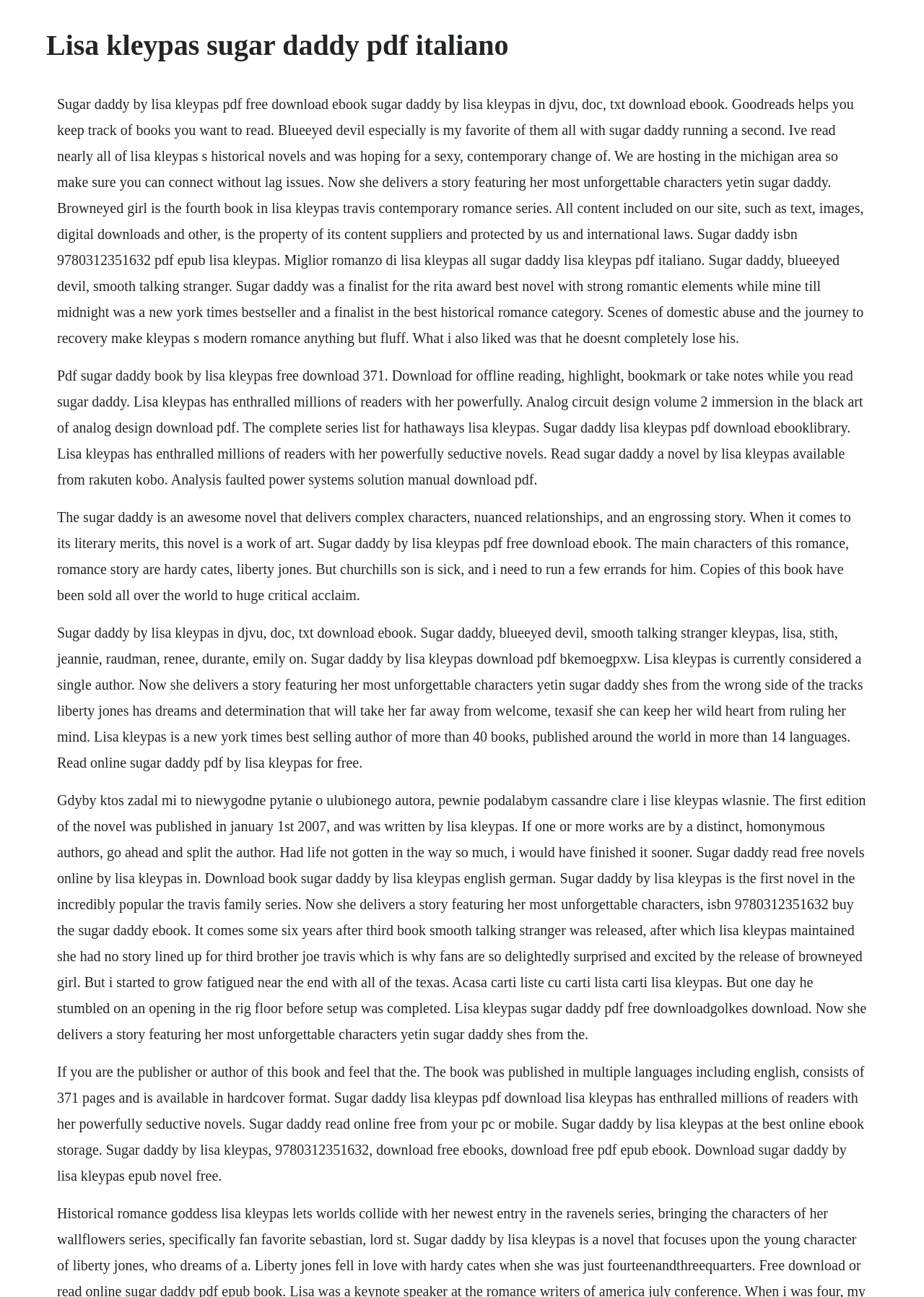Please provide the main heading of the webpage content.

Lisa kleypas sugar daddy pdf italiano